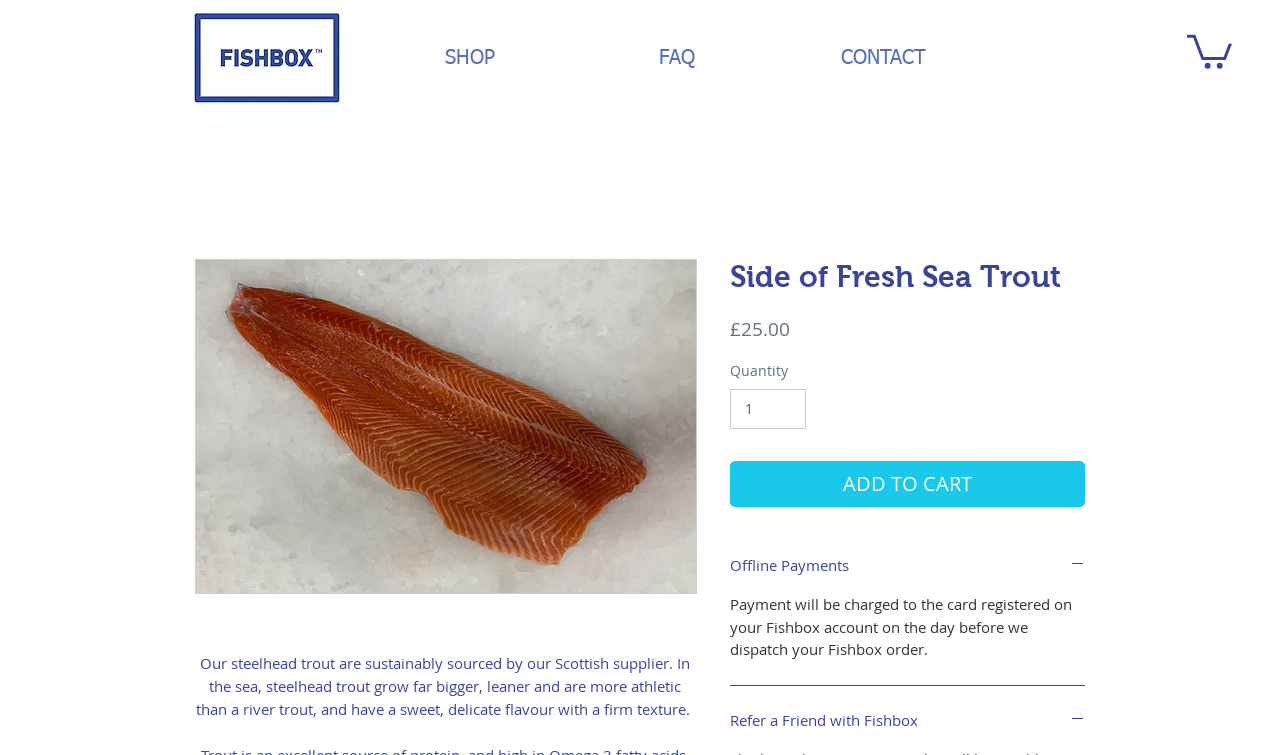Can you identify and provide the main heading of the webpage?

Side of Fresh Sea Trout